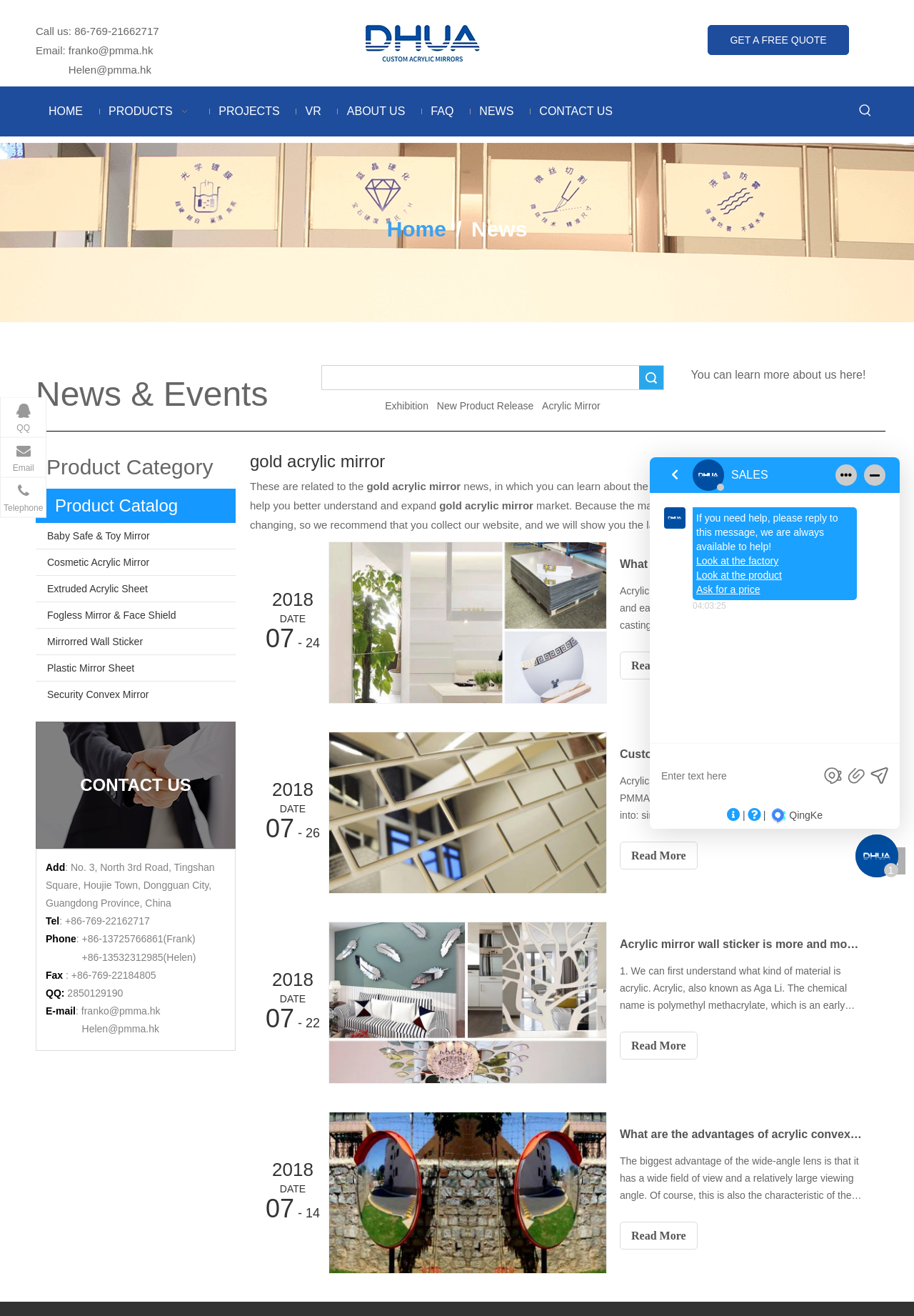Find the bounding box coordinates for the area that must be clicked to perform this action: "Search for something in the search box".

[0.38, 0.278, 0.698, 0.296]